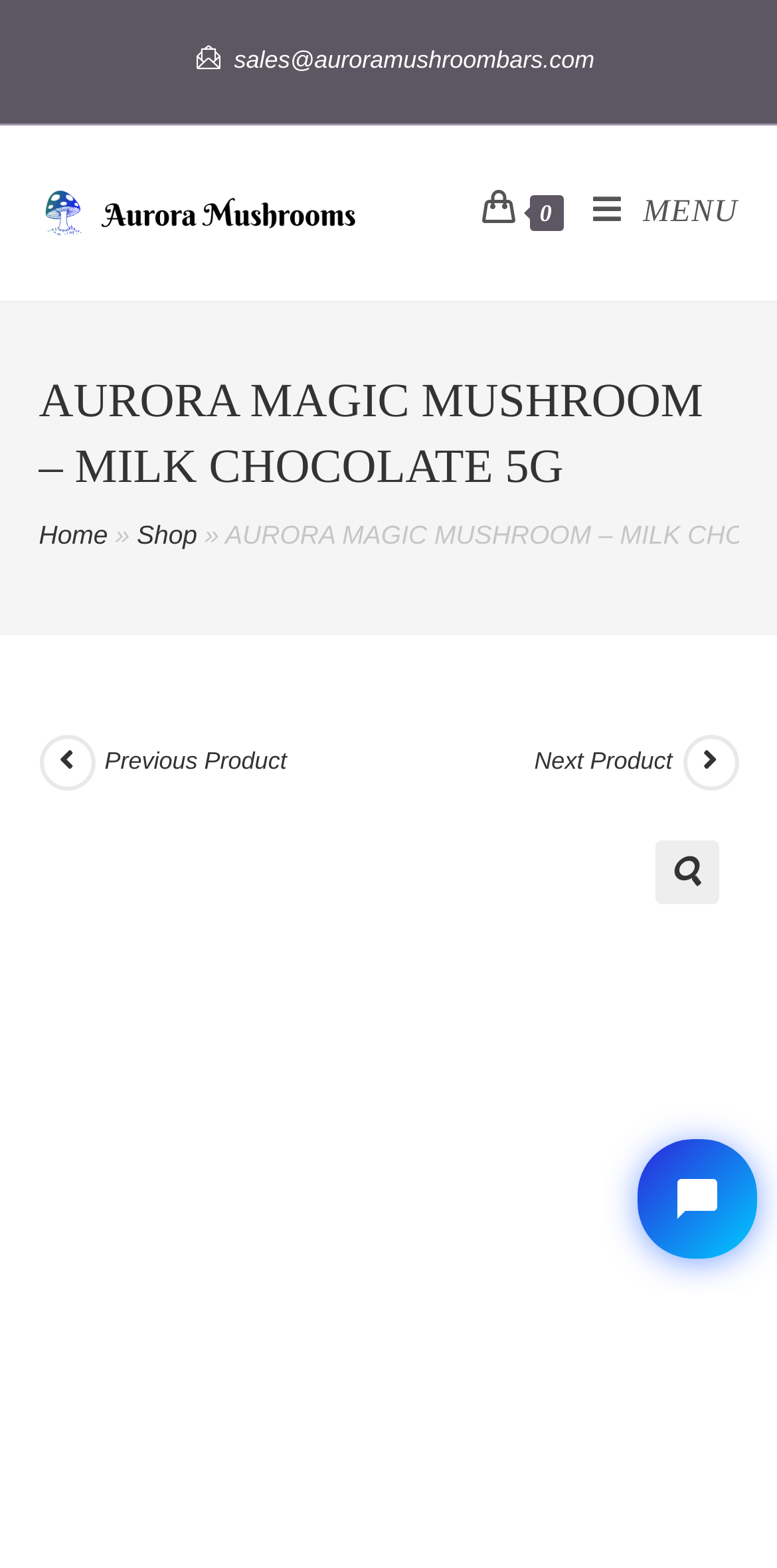Detail the webpage's structure and highlights in your description.

The webpage is about Aurora Magic Mushroom's milk chocolate product, specifically the 5g variant. At the top left, there is a contact email address "sales@auroramushroombars.com". Below it, there is a layout table with a link on the left side. On the right side of the layout table, there are two links: "0" and "Mobile Menu". The "Mobile Menu" link has a dropdown menu with the text "MENU".

The main content of the webpage is headed by a large title "AURORA MAGIC MUSHROOM – MILK CHOCOLATE 5G" which spans almost the entire width of the page. Below the title, there are navigation links: "Home", "Shop", and a separator symbol "»". 

Further down, there are product navigation links: "View previous product" and "Previous Product" on the left, and "Next Product" and "View next product" on the right. At the bottom right, there is a shopping cart icon represented by the Unicode character "\uf002". Below it, there is another link that spans the entire width of the page.